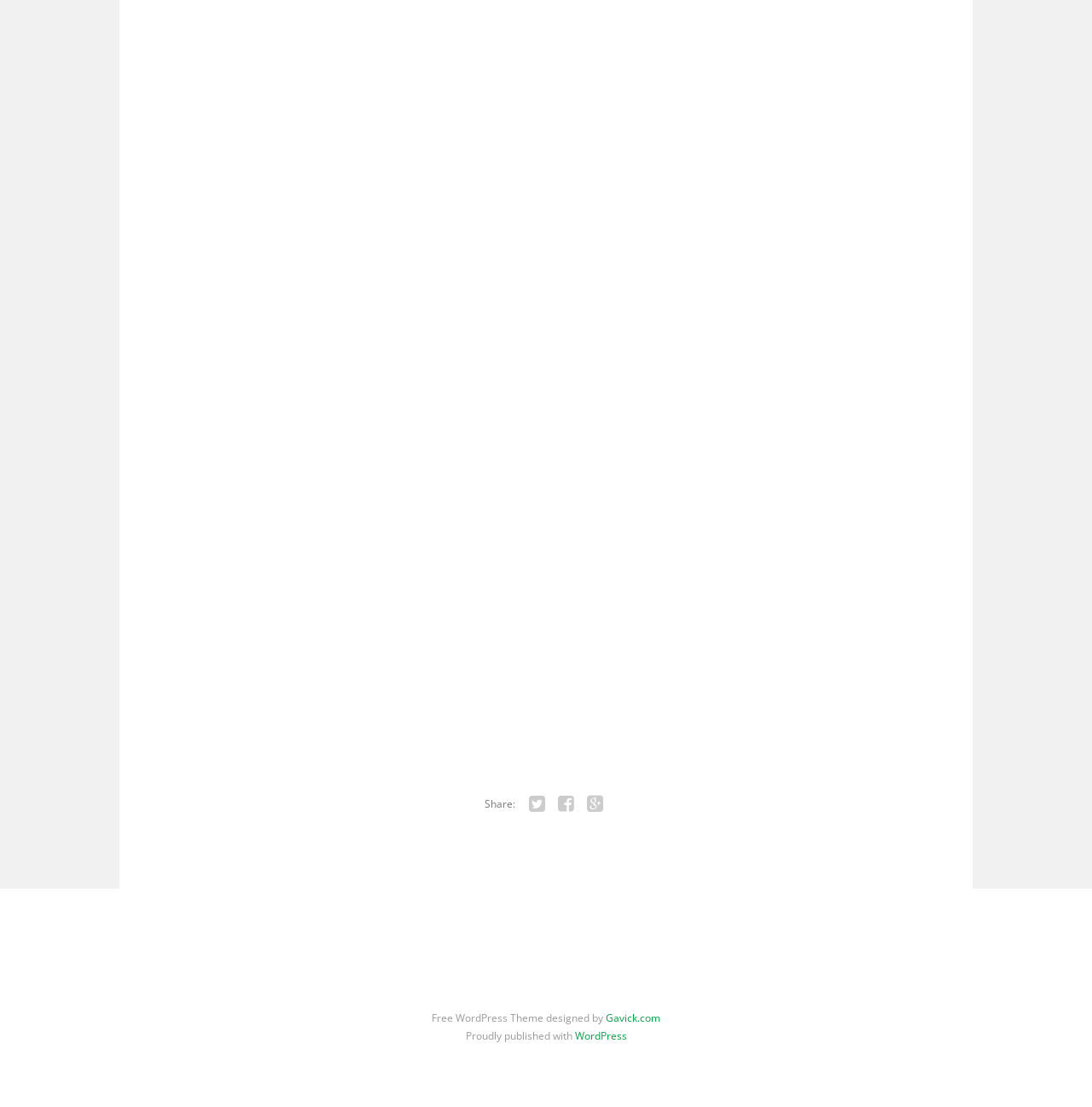Answer the question using only one word or a concise phrase: What is the social media platform with the Twitter bird icon?

Twitter